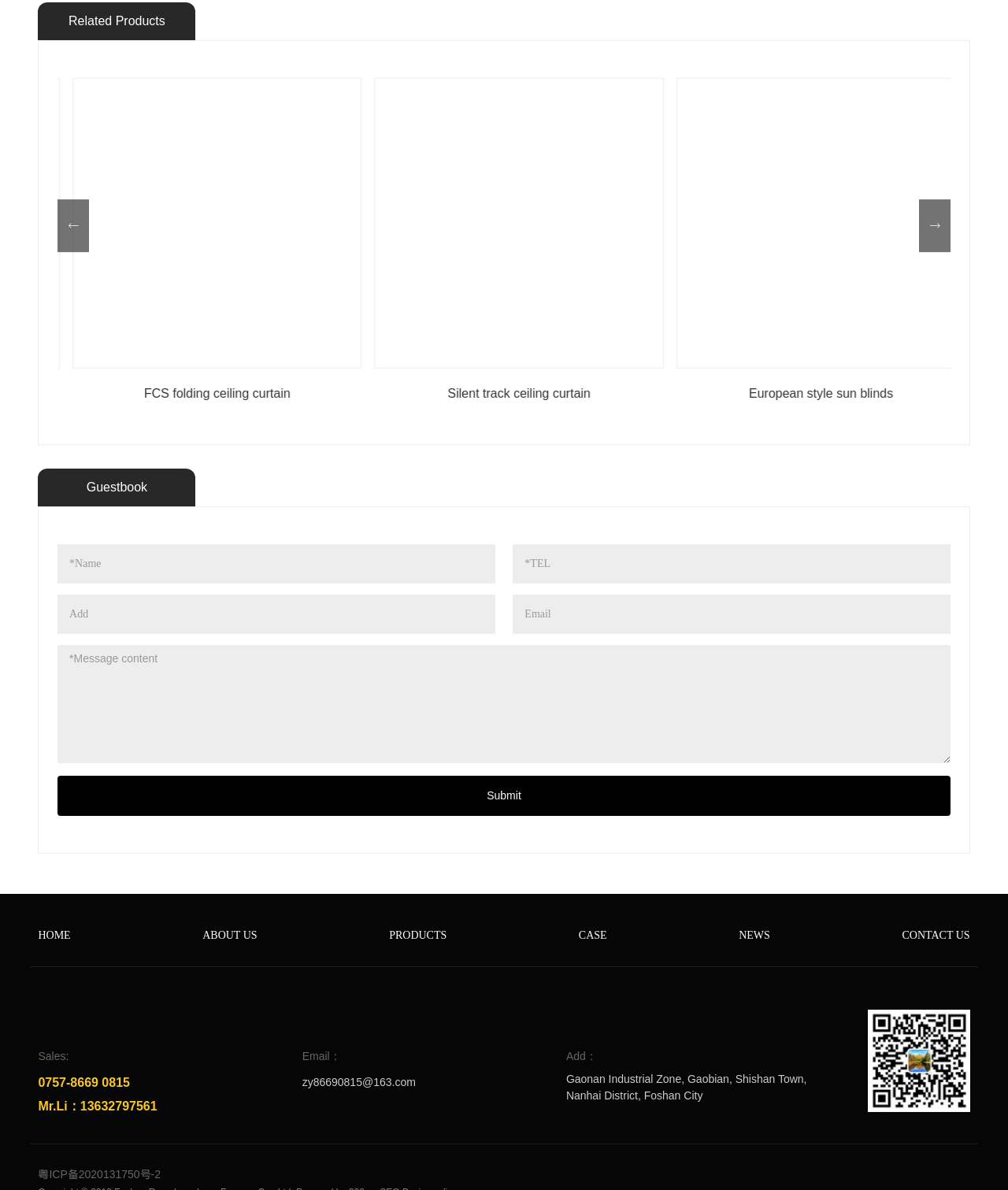Look at the image and write a detailed answer to the question: 
What is the location of the company?

I found the company location by looking at the 'Add:' section, where it is listed as 'Gaonan Industrial Zone, Gaobian, Shishan Town, Nanhai District, Foshan City'.